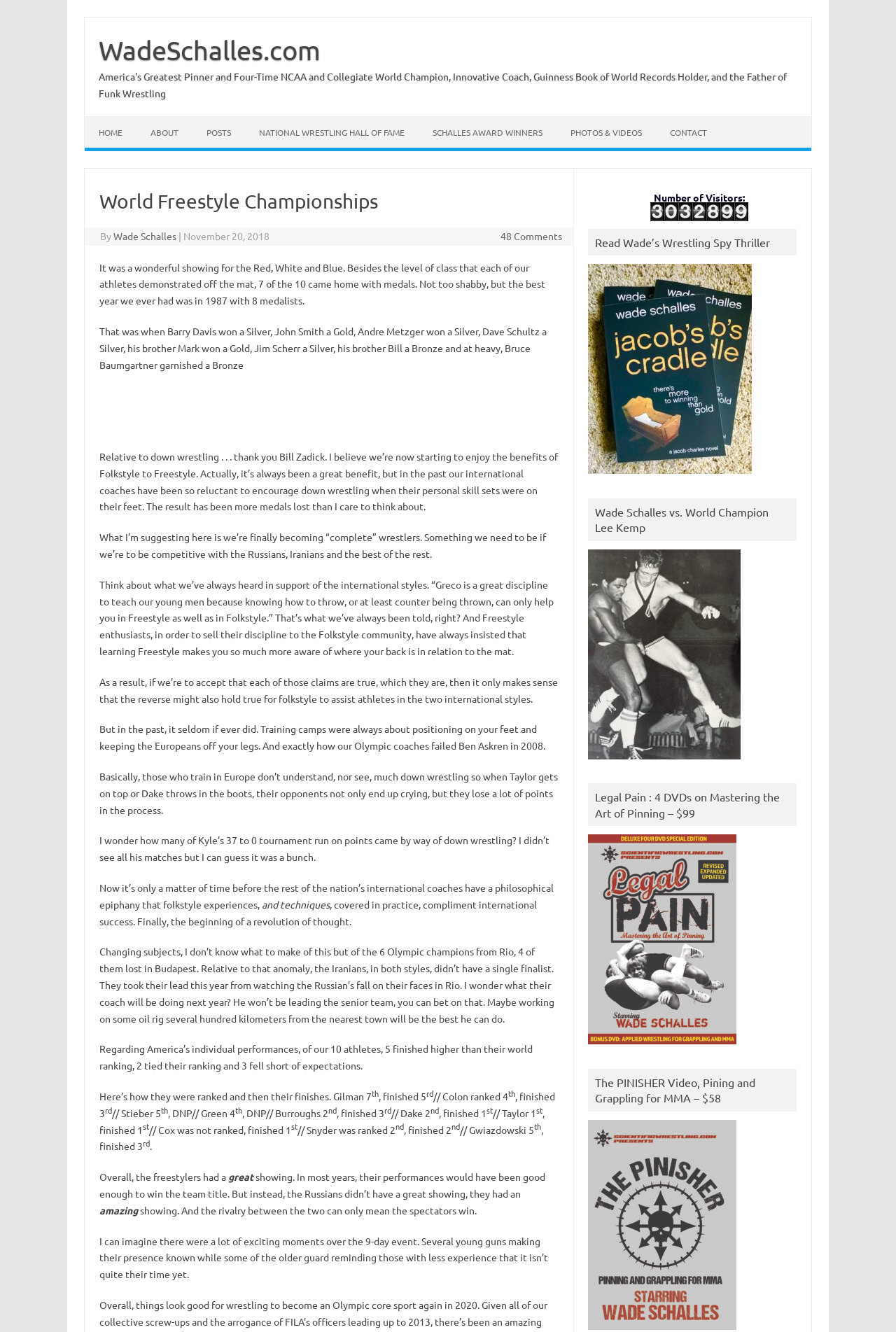Respond with a single word or short phrase to the following question: 
What is the ranking of Gilman?

7